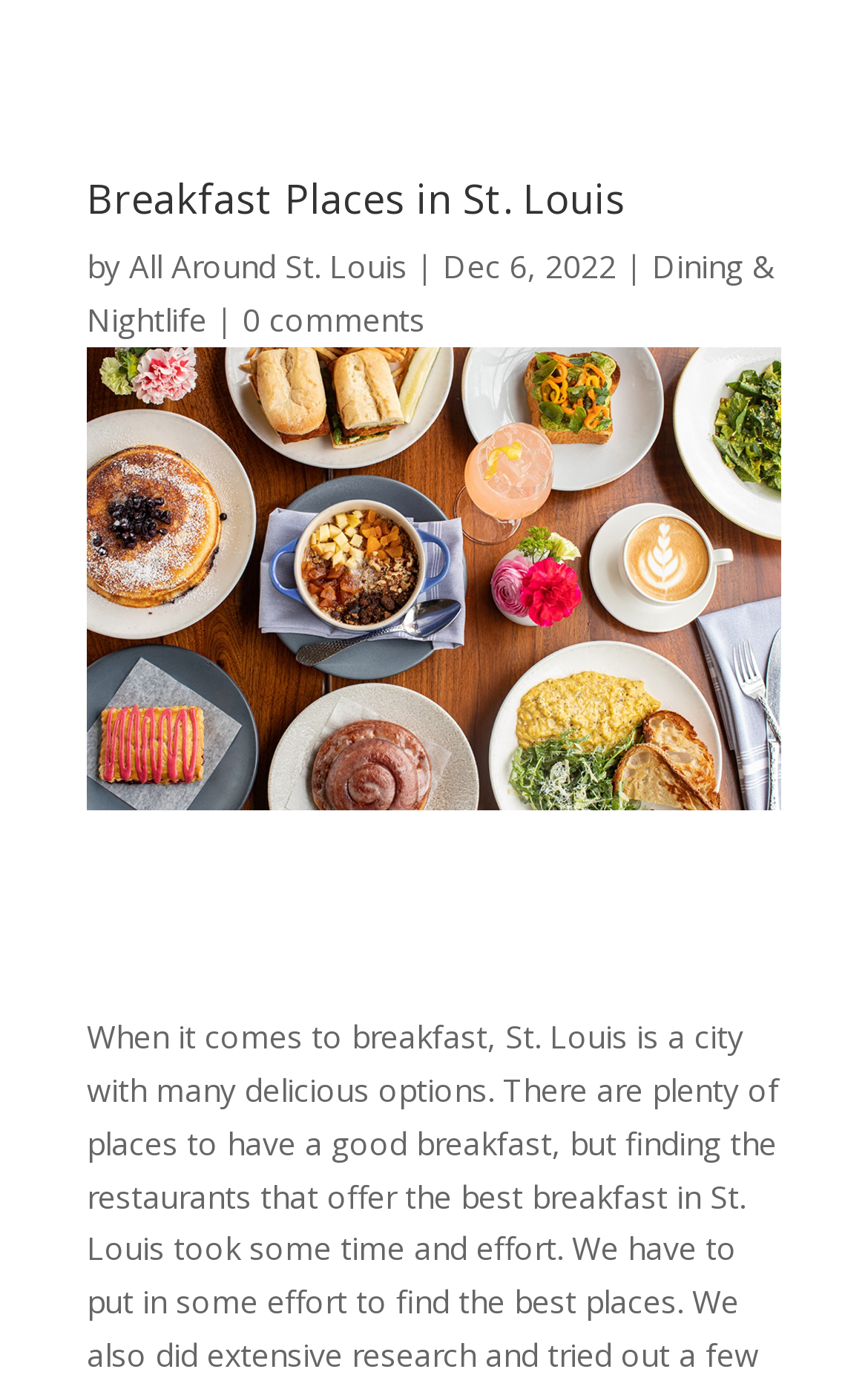Explain the features and main sections of the webpage comprehensively.

The webpage is about breakfast places in St. Louis, with a heading "Breakfast Places in St. Louis" located near the top of the page. Below the heading, there is a byline with the text "by" followed by a link to "All Around St. Louis", and then a vertical bar and the date "Dec 6, 2022". To the right of the byline, there is a link to "Dining & Nightlife". 

Underneath the heading and byline, there is a large image that spans almost the entire width of the page. Above the image, there is a link to "0 comments" located near the top-left corner of the image.